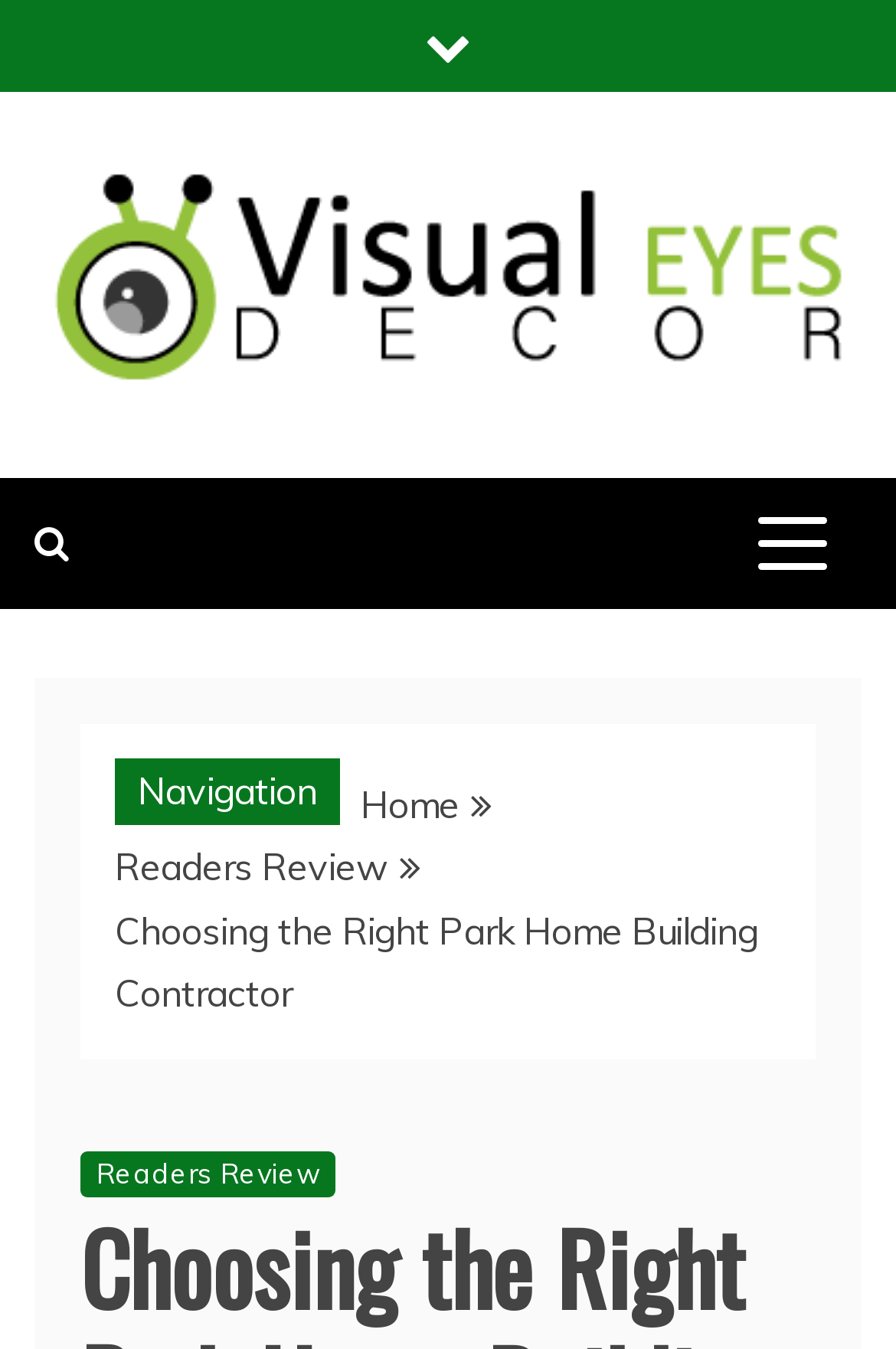By analyzing the image, answer the following question with a detailed response: How many links are in the navigation breadcrumbs?

I counted the number of link elements within the navigation breadcrumbs, which are 'Home', 'Readers Review', and another 'Readers Review' link, totaling 3 links.